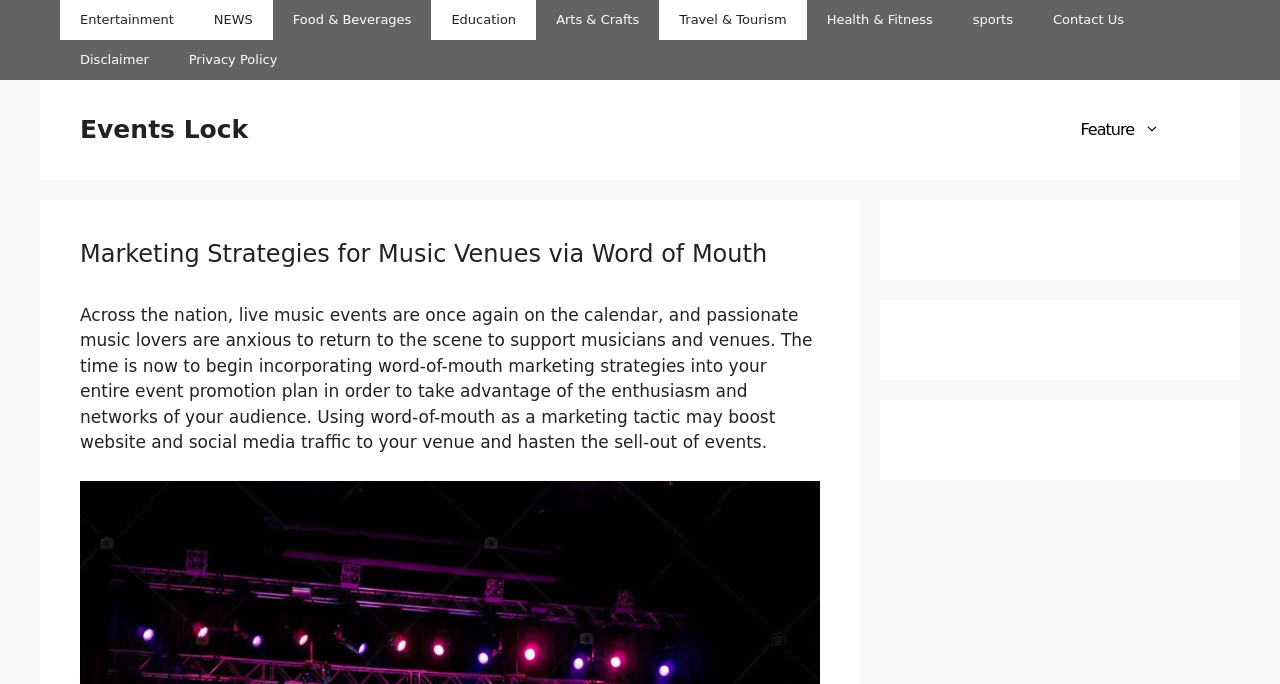Please provide the bounding box coordinates for the element that needs to be clicked to perform the following instruction: "Learn about Privacy Policy". The coordinates should be given as four float numbers between 0 and 1, i.e., [left, top, right, bottom].

[0.132, 0.058, 0.232, 0.117]